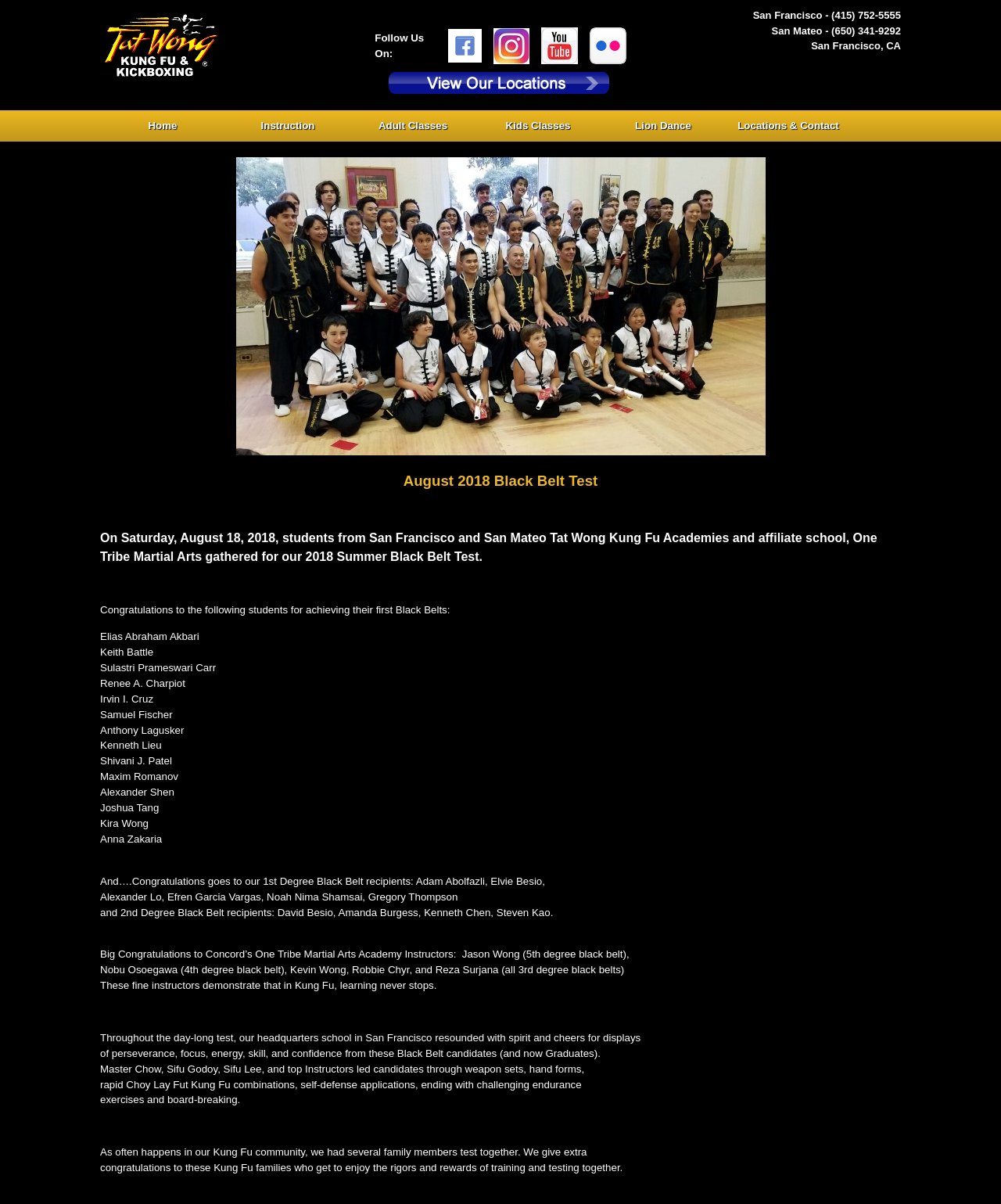Identify the bounding box for the UI element specified in this description: "alt="Facebook" title="Facebook"". The coordinates must be four float numbers between 0 and 1, formatted as [left, top, right, bottom].

[0.447, 0.041, 0.481, 0.055]